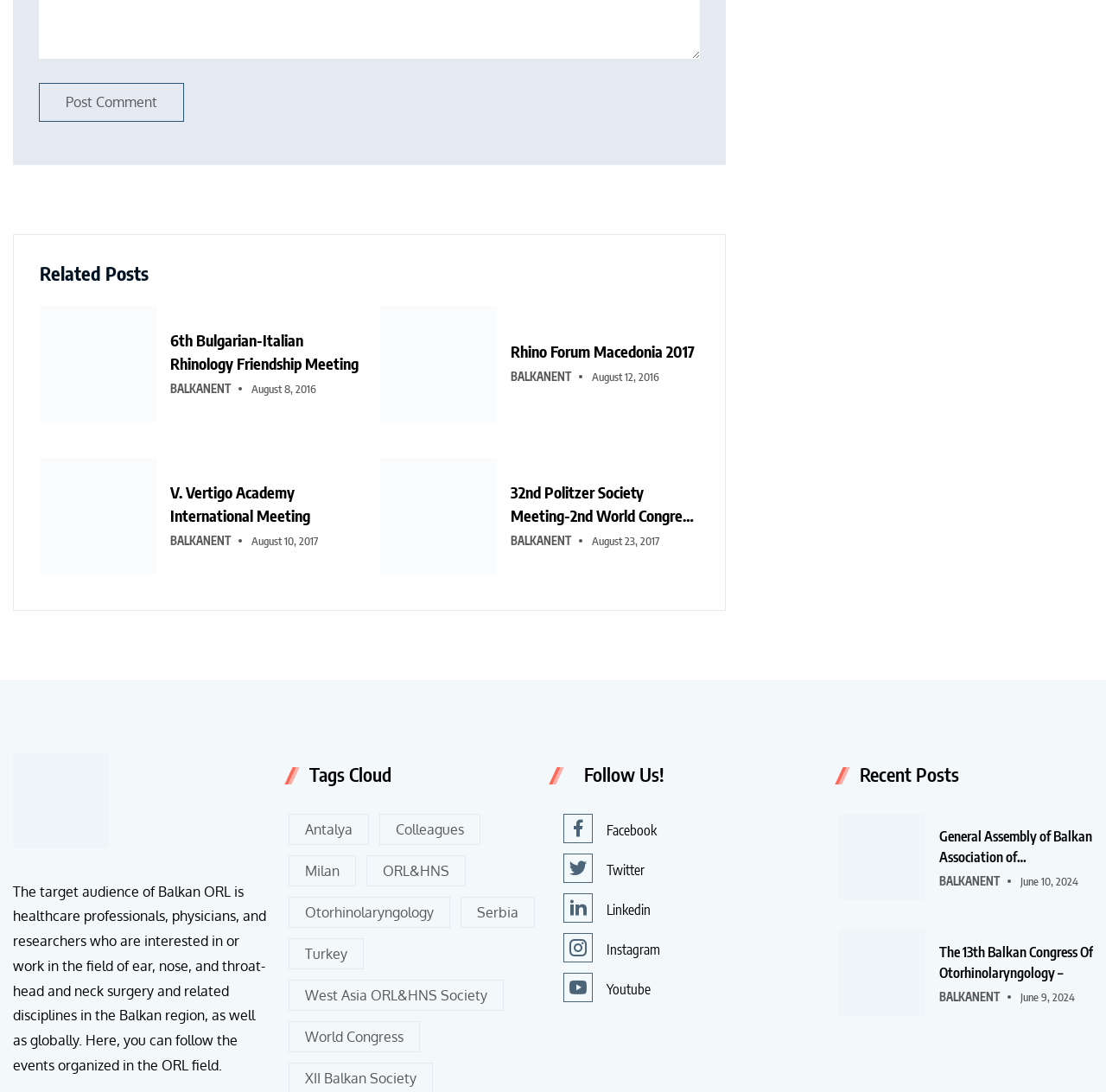Please pinpoint the bounding box coordinates for the region I should click to adhere to this instruction: "Follow the link to '6th Bulgarian-Italian Rhinology Friendship Meeting'".

[0.036, 0.28, 0.141, 0.386]